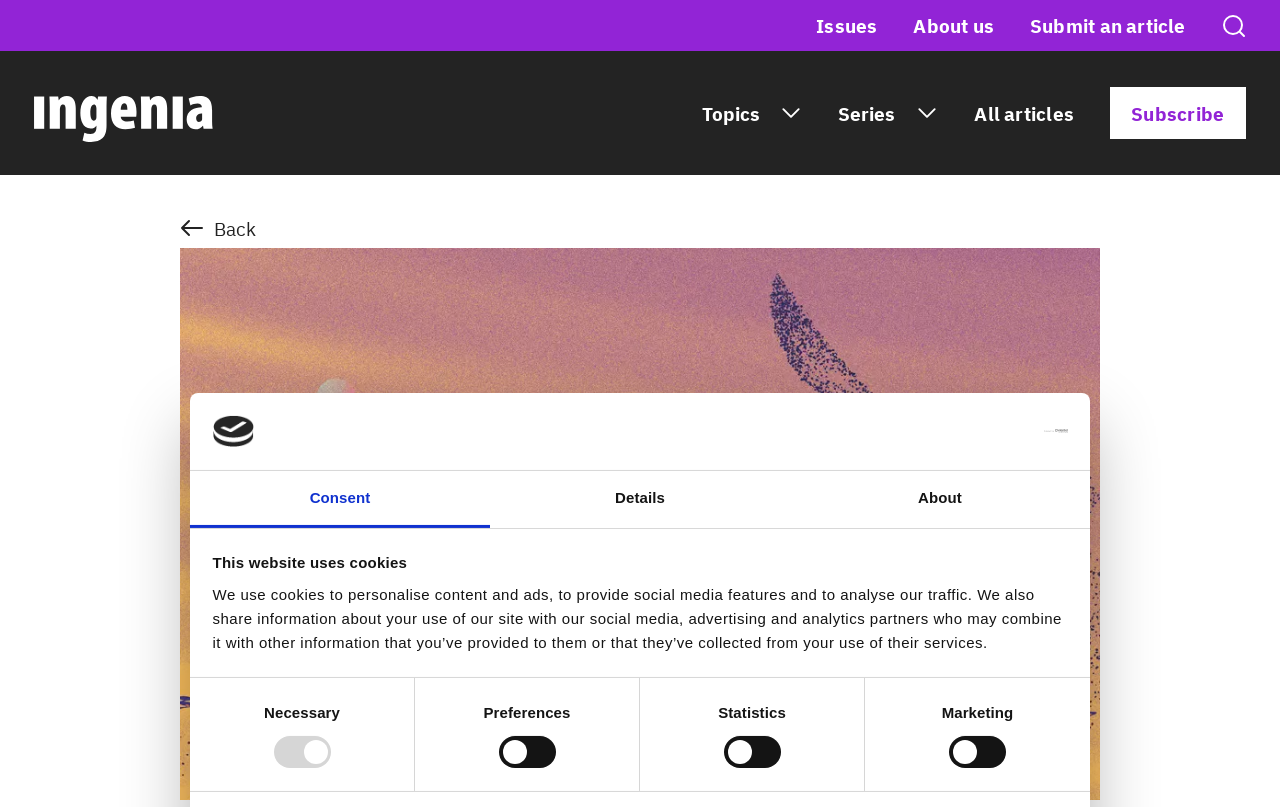Find the UI element described as: "Back" and predict its bounding box coordinates. Ensure the coordinates are four float numbers between 0 and 1, [left, top, right, bottom].

[0.141, 0.265, 0.2, 0.301]